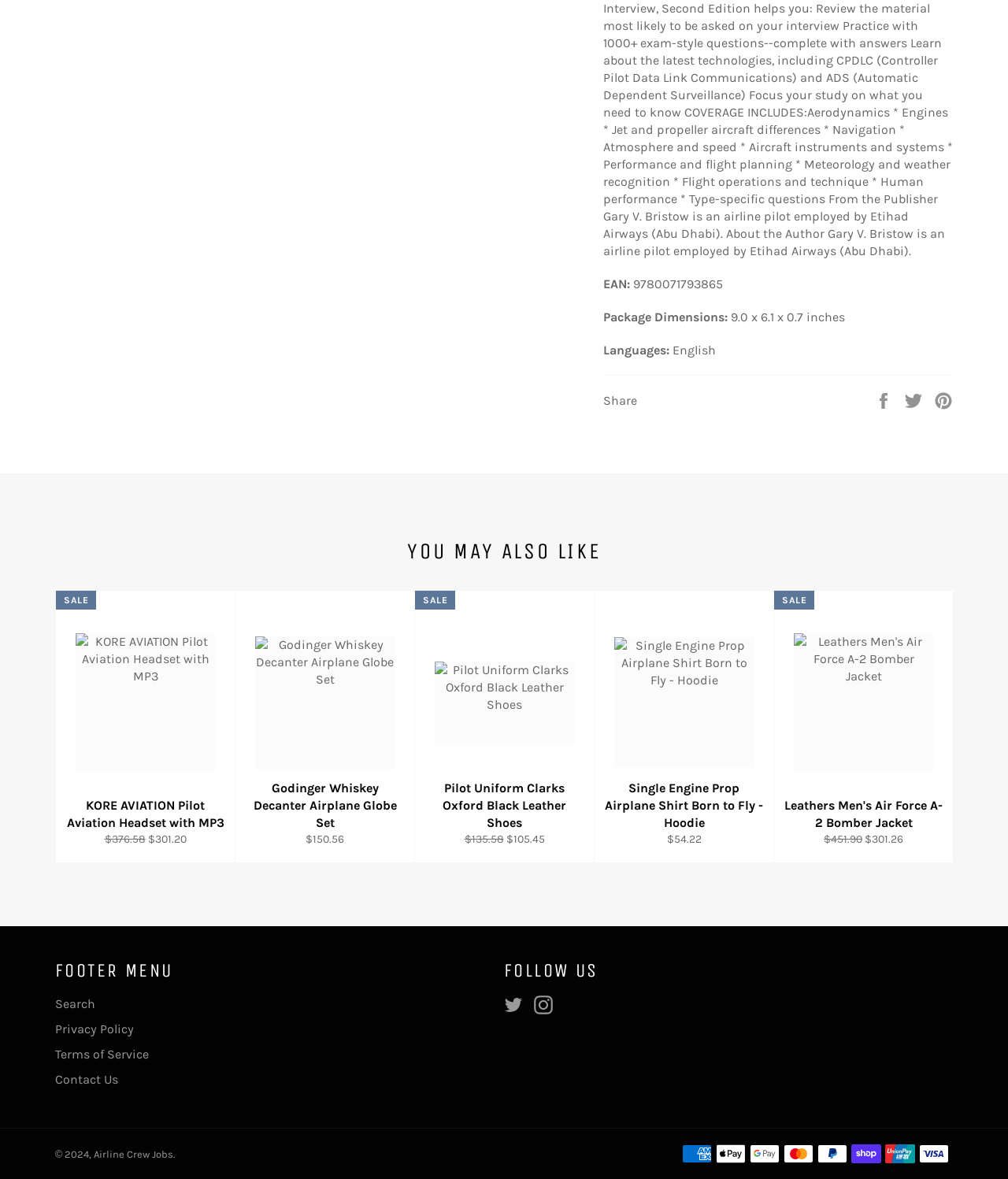Locate the bounding box coordinates of the area where you should click to accomplish the instruction: "Follow on Twitter".

[0.5, 0.842, 0.527, 0.858]